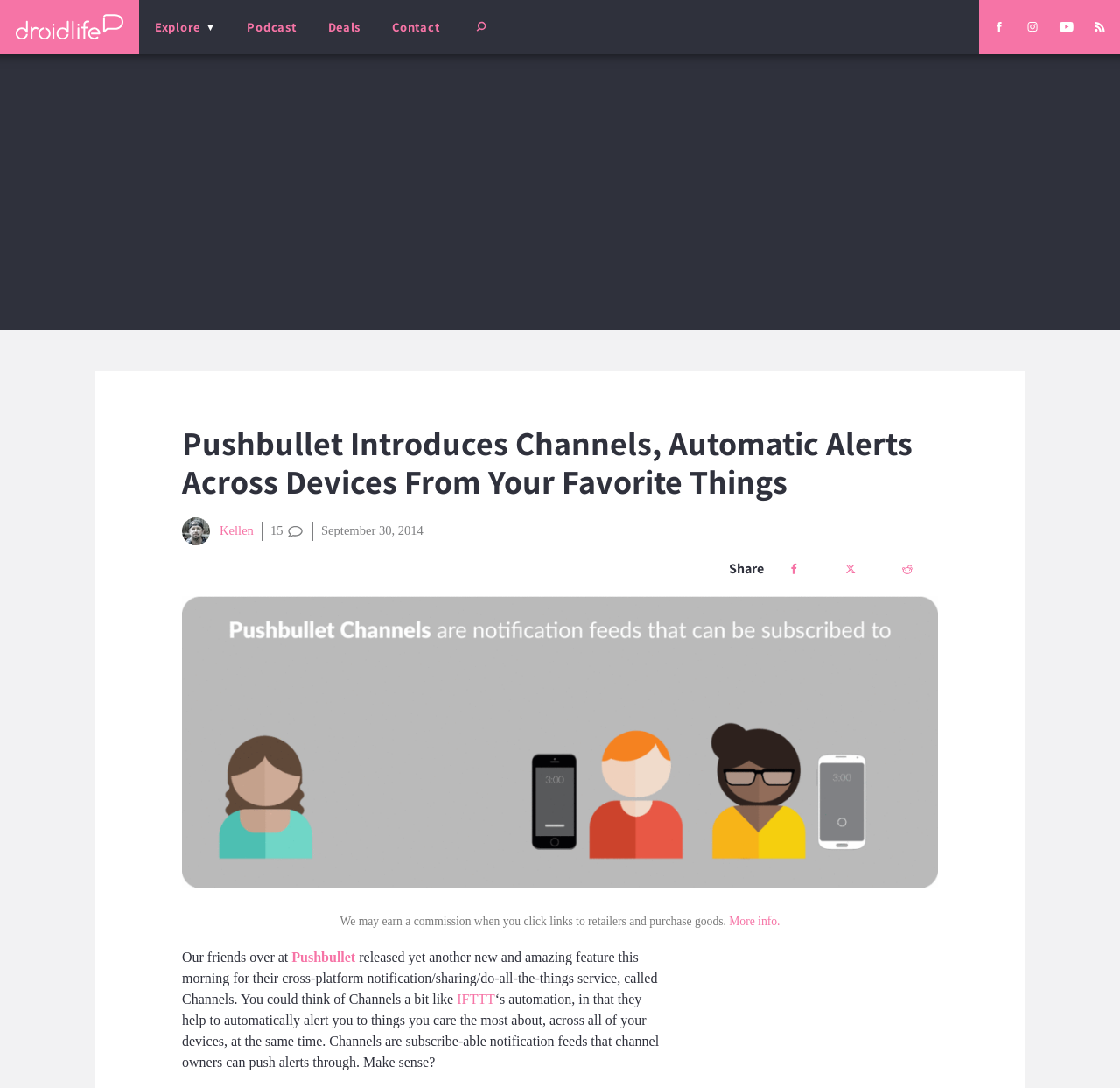Specify the bounding box coordinates of the area that needs to be clicked to achieve the following instruction: "Visit the 'Duke Health' website".

None